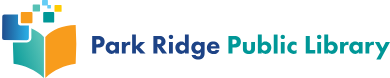Construct a detailed narrative about the image.

The image features the logo of the Park Ridge Public Library, characterized by a vibrant and colorful design that symbolizes knowledge and learning. The logo includes an artistic depiction of an open book, arranged with geometric shapes in shades of blue, orange, and green, reflecting the library's commitment to providing a welcoming and enriching environment for the community. Accompanying the graphic is the text "Park Ridge Public Library," which aligns with the institution's mission to foster education, creativity, and community engagement. This logo embodies the library's role as a hub for research, learning, and cultural activities in Park Ridge.